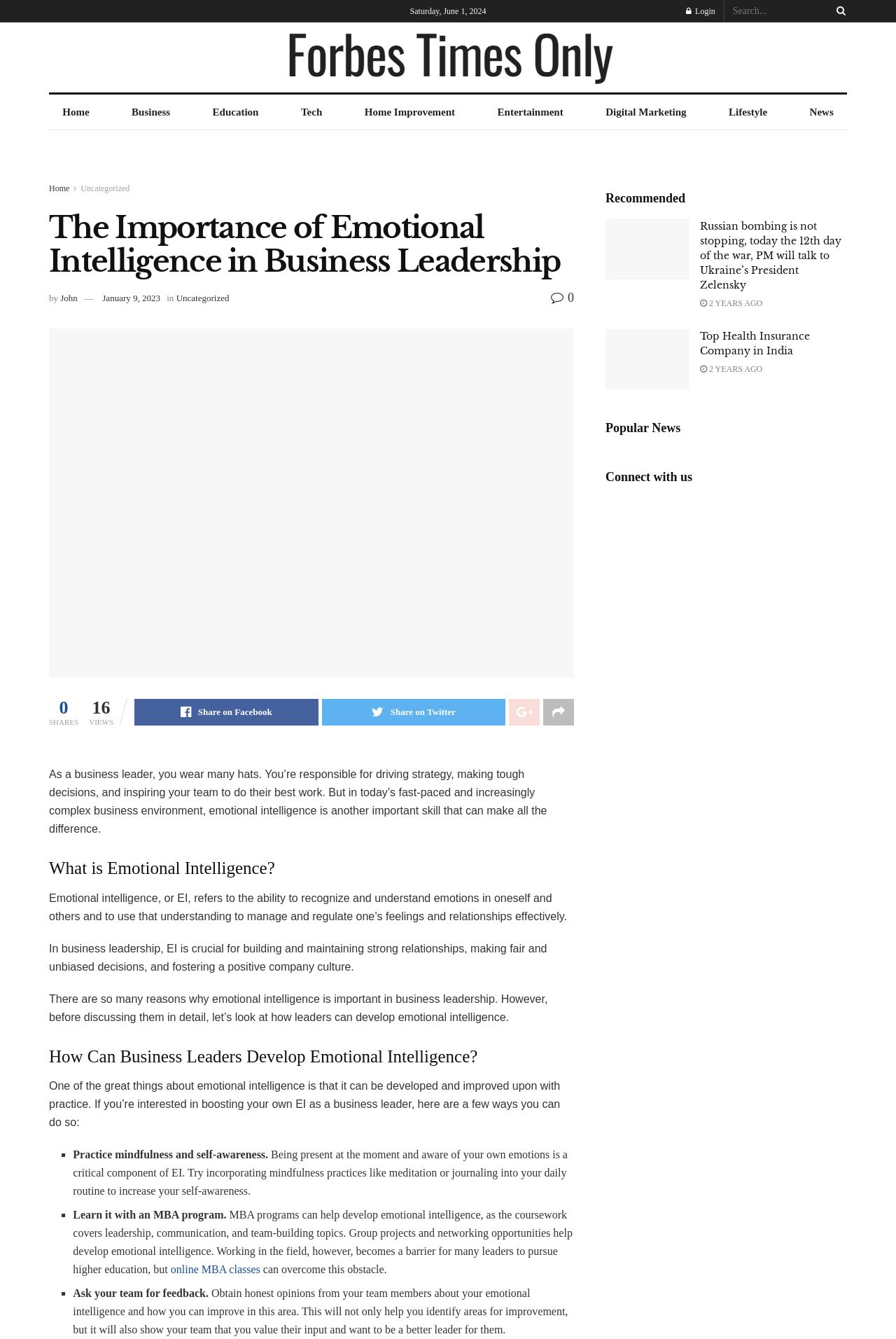Locate the bounding box coordinates of the element to click to perform the following action: 'Search for something'. The coordinates should be given as four float values between 0 and 1, in the form of [left, top, right, bottom].

[0.818, 0.0, 0.945, 0.017]